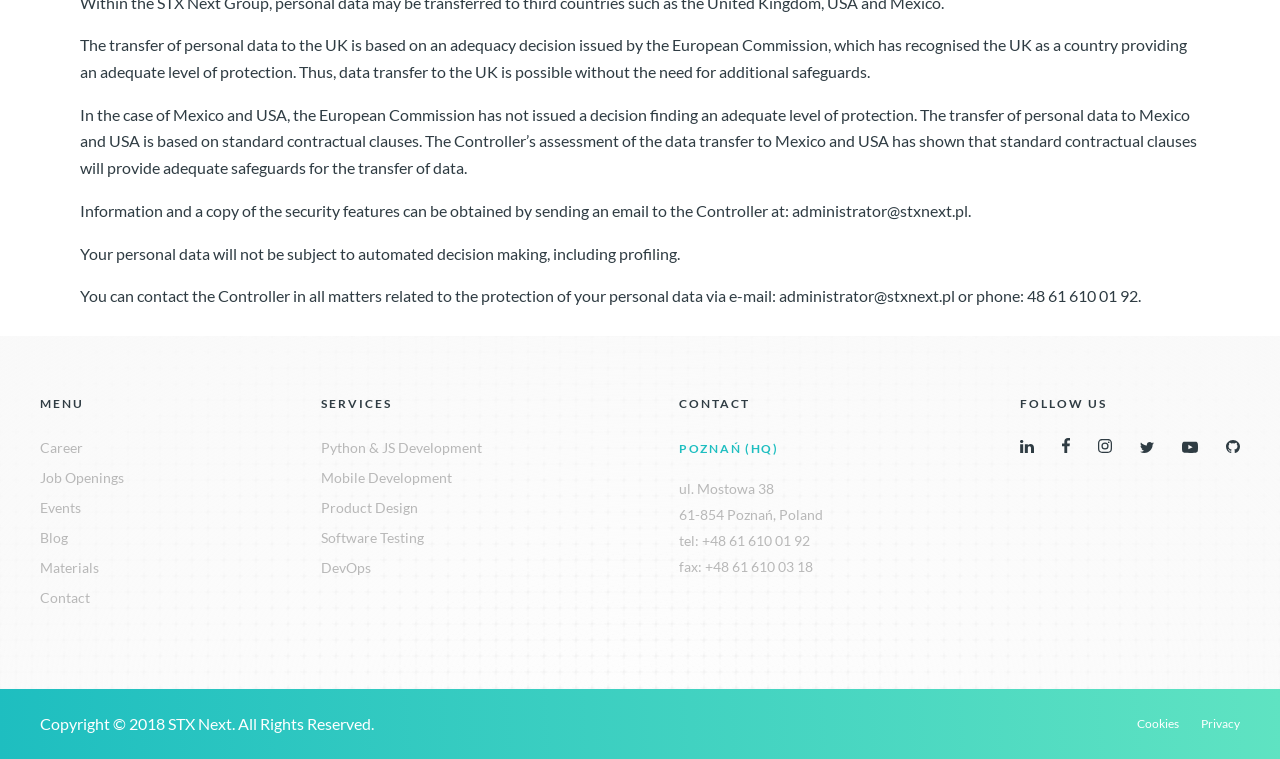Give a short answer to this question using one word or a phrase:
What social media platforms can I follow the company on?

Multiple platforms